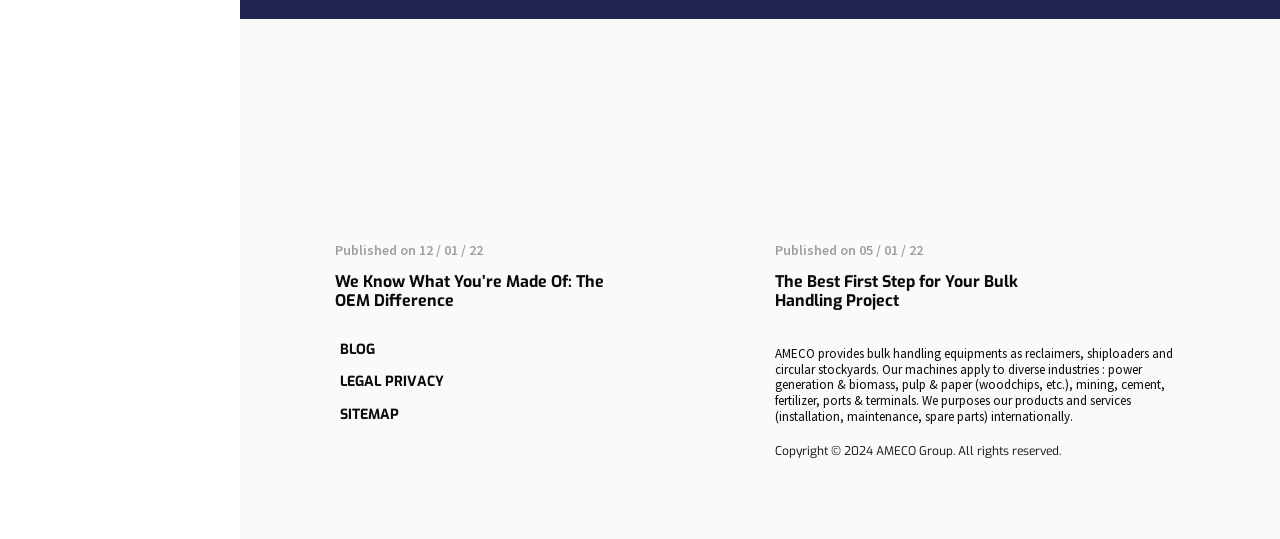Answer the following inquiry with a single word or phrase:
What type of equipment does AMECO provide?

Bulk handling equipment